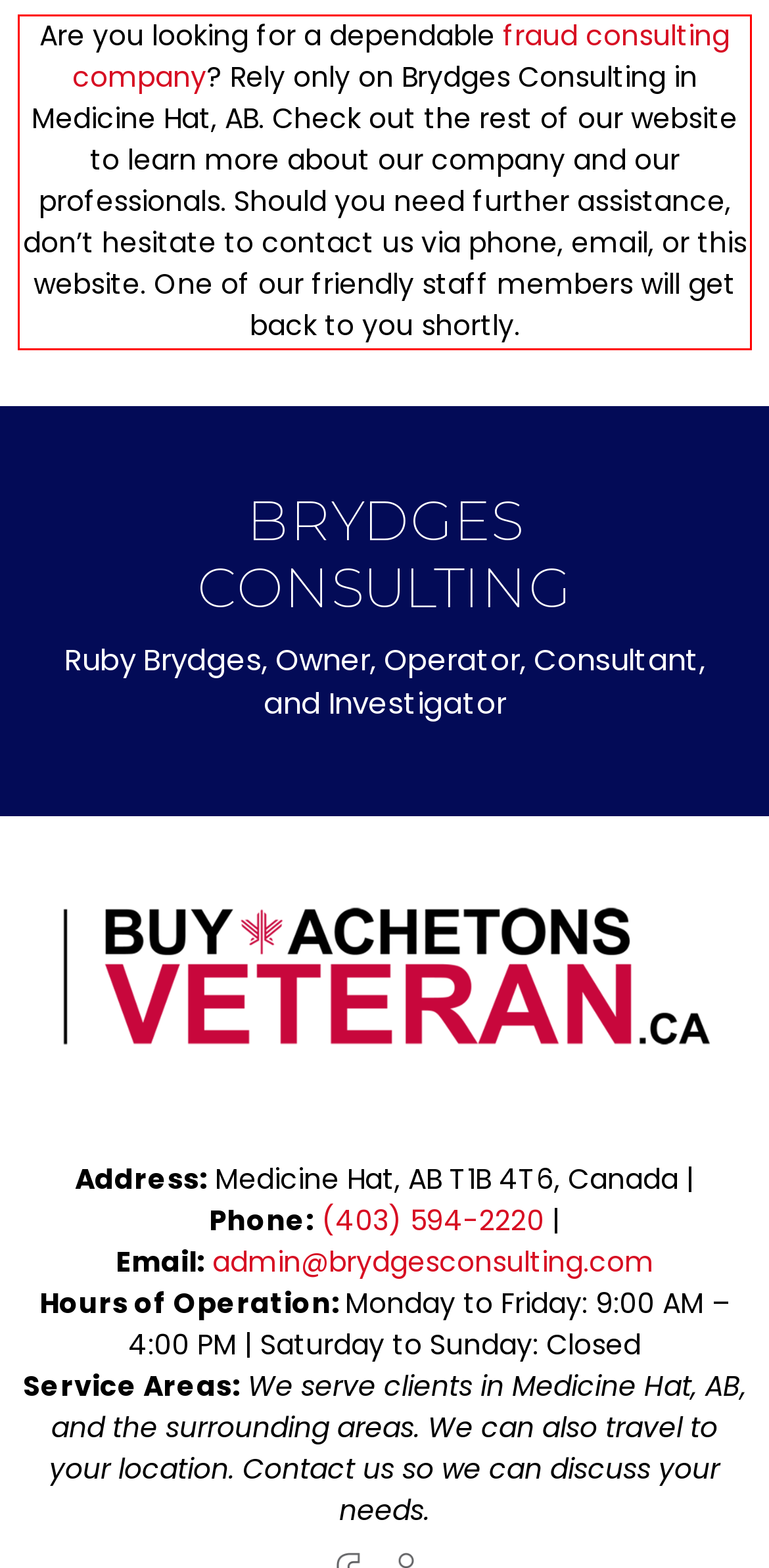Within the screenshot of a webpage, identify the red bounding box and perform OCR to capture the text content it contains.

Are you looking for a dependable fraud consulting company? Rely only on Brydges Consulting in Medicine Hat, AB. Check out the rest of our website to learn more about our company and our professionals. Should you need further assistance, don’t hesitate to contact us via phone, email, or this website. One of our friendly staff members will get back to you shortly.